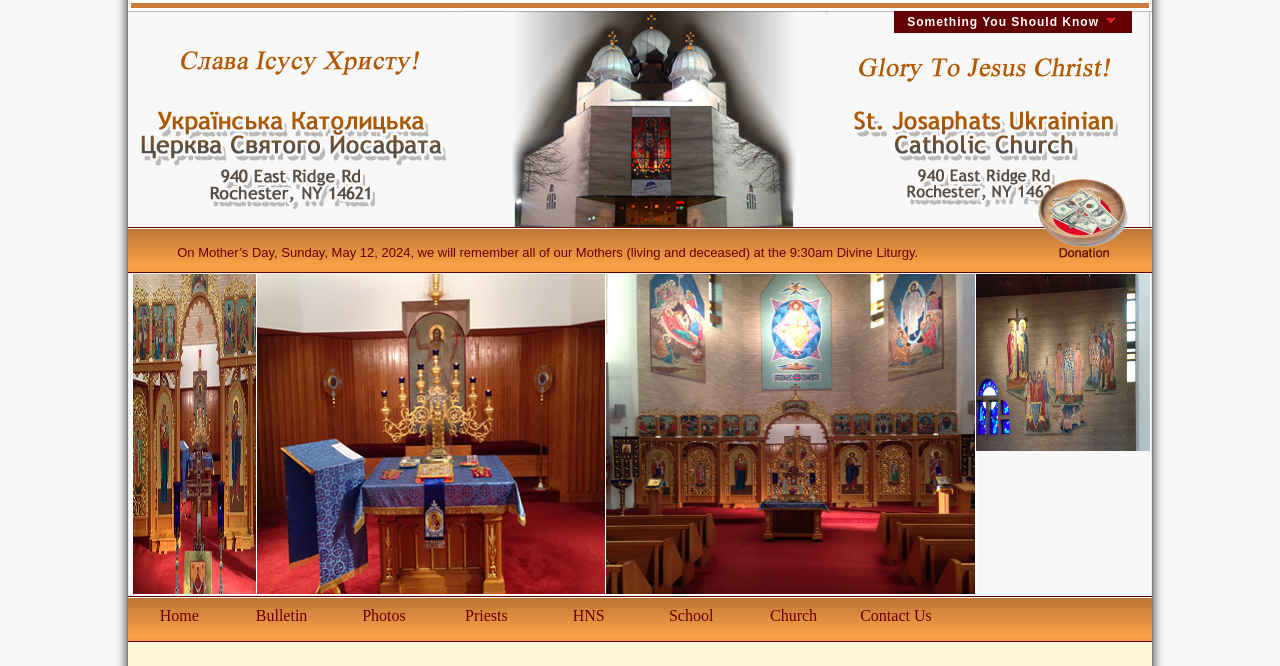Locate the bounding box coordinates of the area you need to click to fulfill this instruction: 'Learn about something you should know'. The coordinates must be in the form of four float numbers ranging from 0 to 1: [left, top, right, bottom].

[0.11, 0.02, 0.571, 0.054]